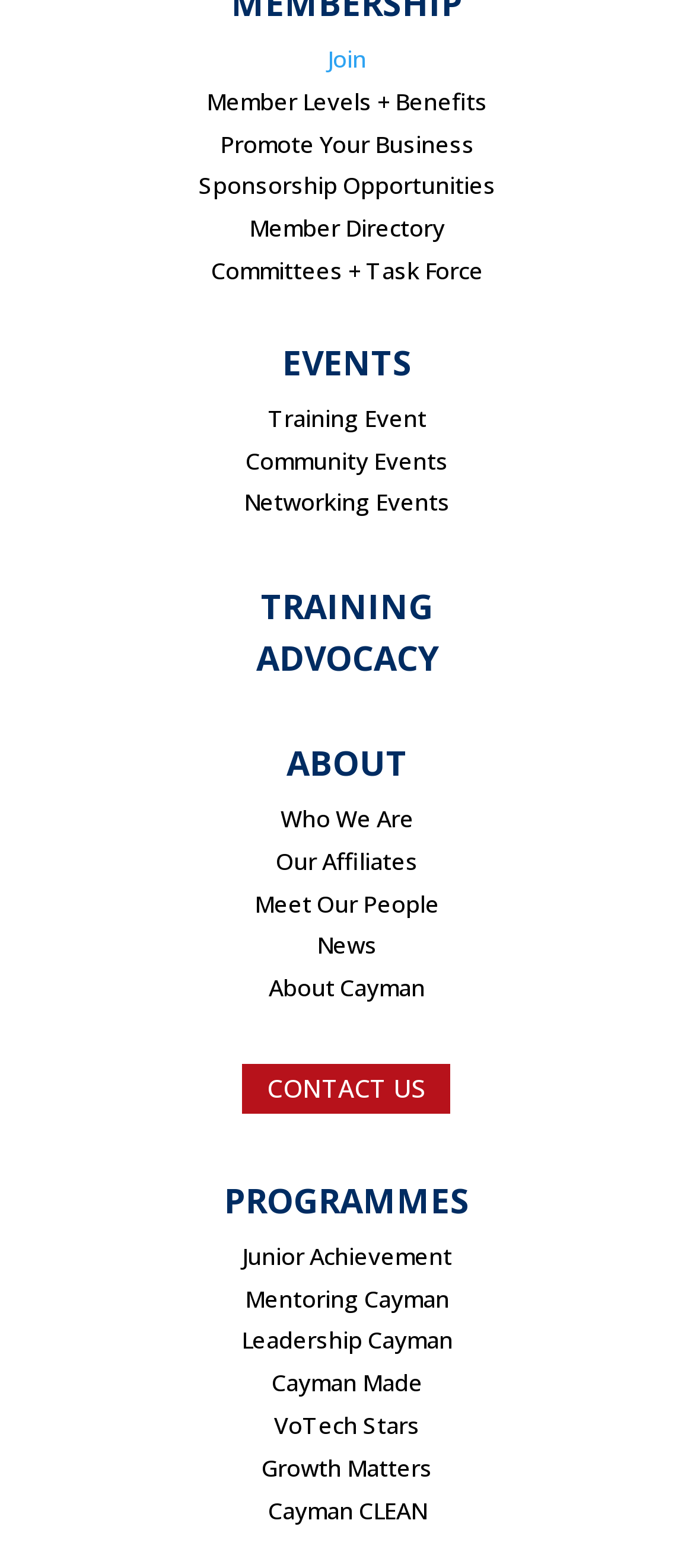Respond to the question with just a single word or phrase: 
What is the first link on the webpage?

Join